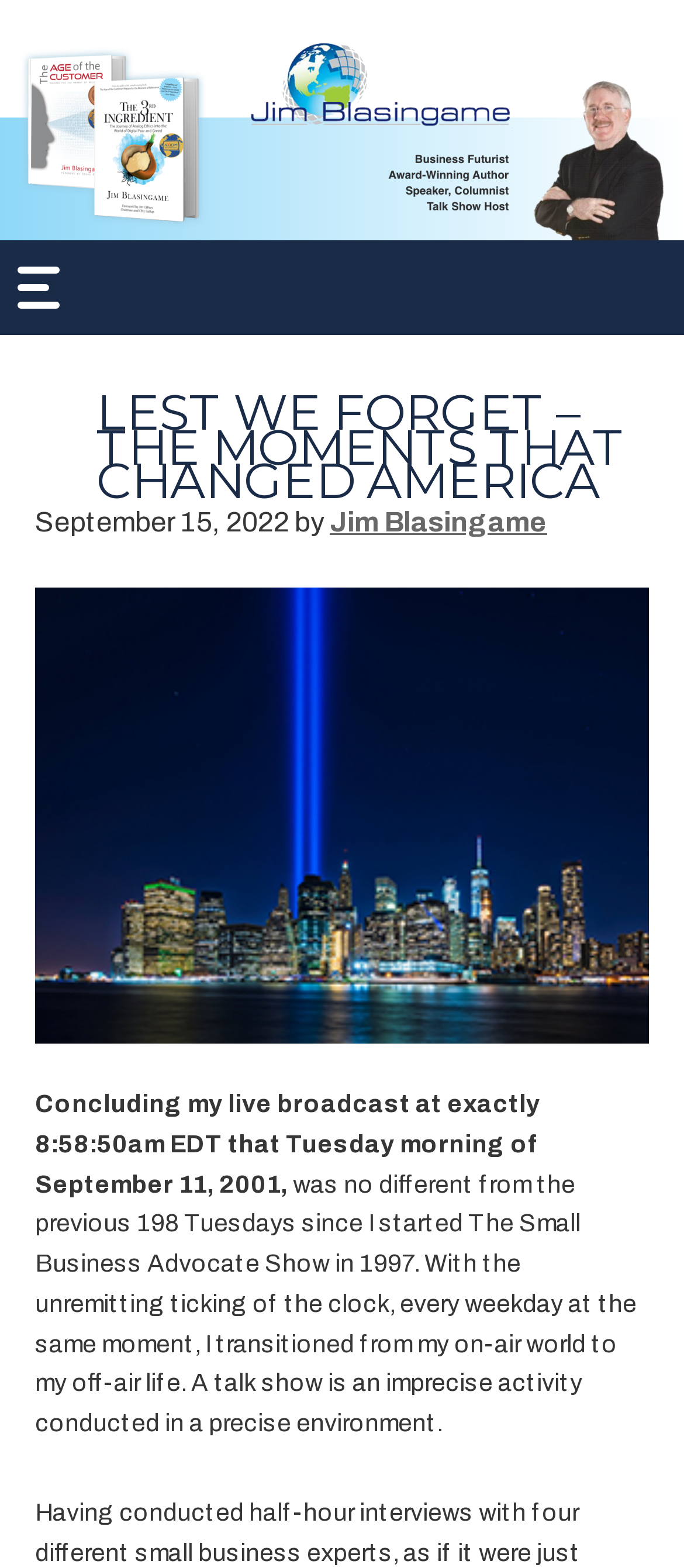Who is the author of the latest article?
From the details in the image, answer the question comprehensively.

I found the answer by looking at the article section, where it says 'LEST WE FORGET – THE MOMENTS THAT CHANGED AMERICA' and then 'by Jim Blasingame'. This indicates that Jim Blasingame is the author of the latest article.